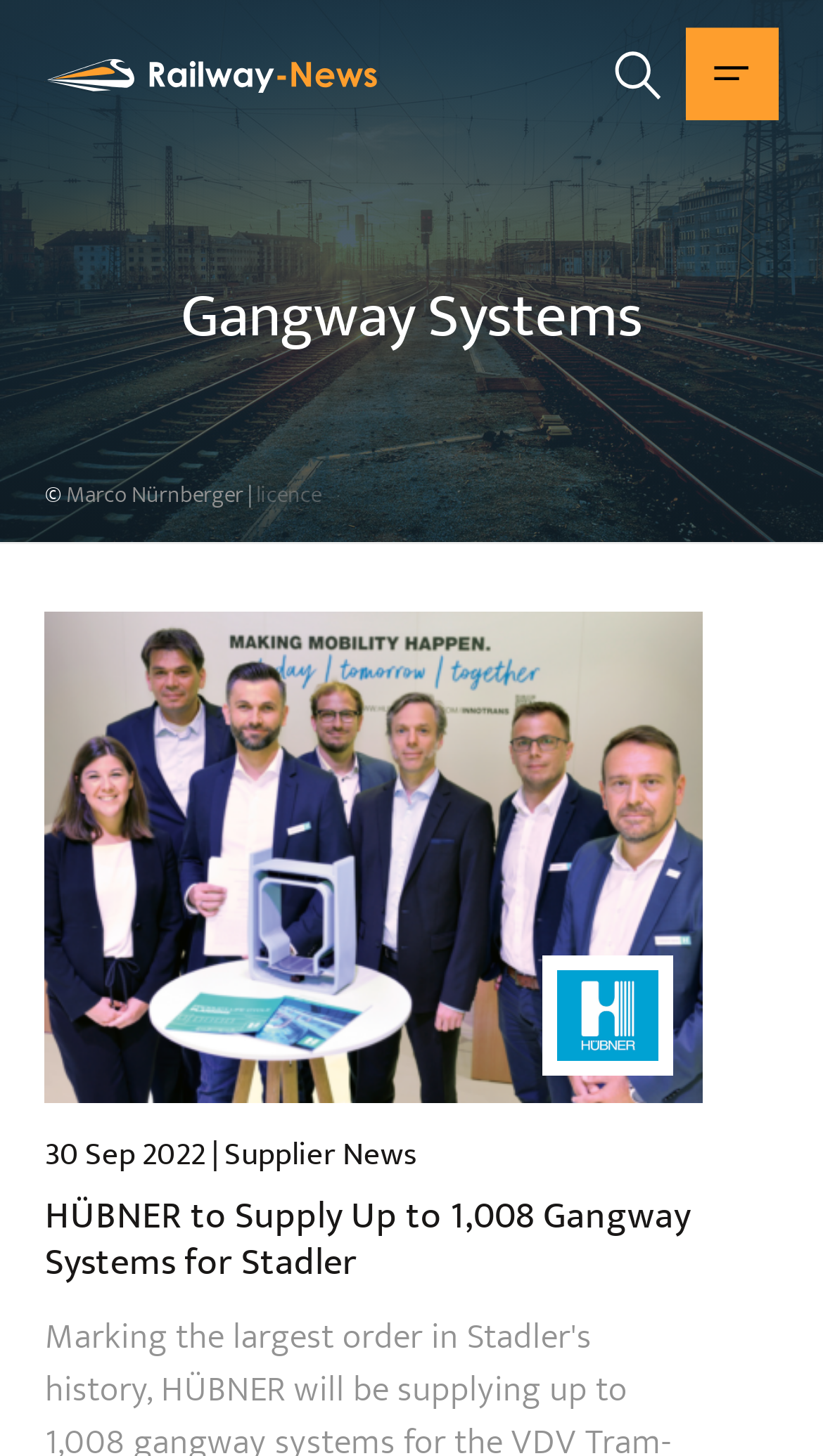Please provide a detailed answer to the question below by examining the image:
What is the purpose of the button at the top right corner?

The button at the top right corner is labeled as 'Search', indicating that it is used for searching purposes.